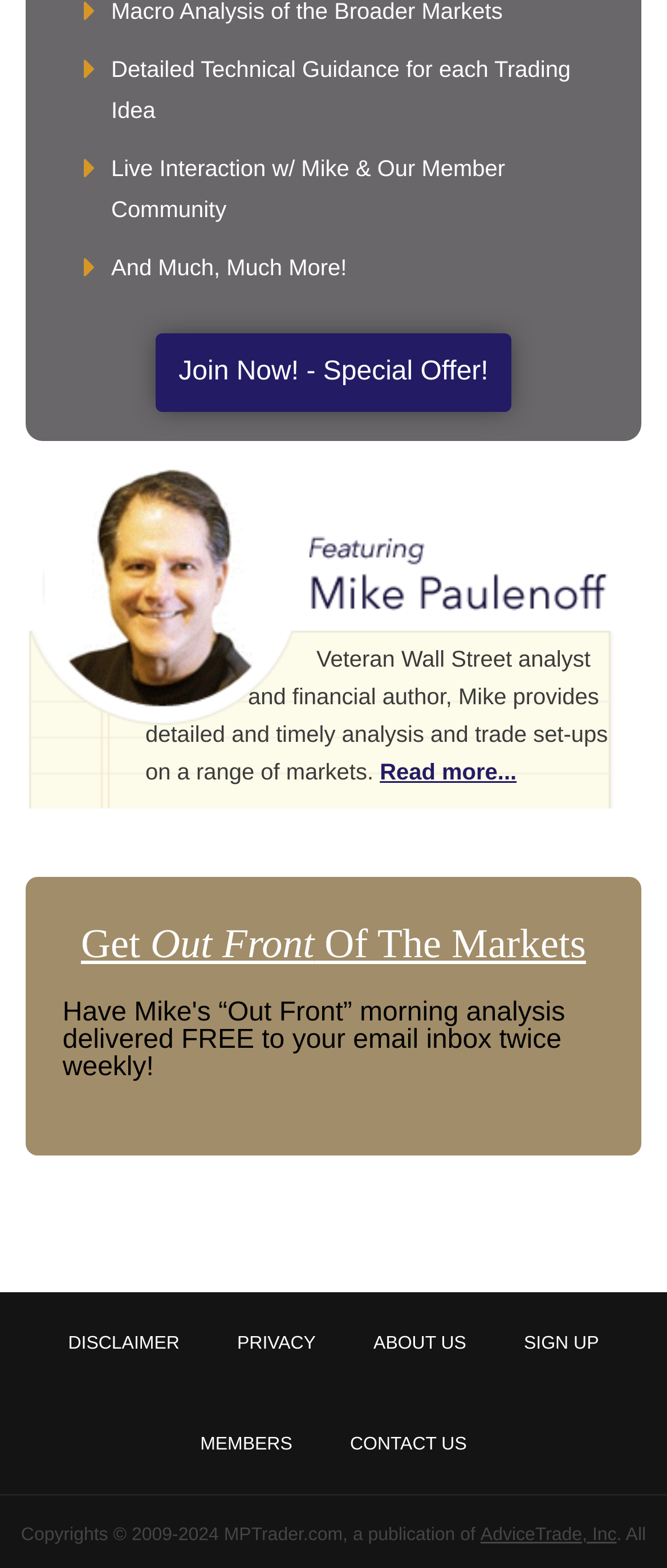What is the topic of the analysis provided by Mike?
Kindly offer a detailed explanation using the data available in the image.

The answer can be found in the StaticText element 'detailed and timely analysis and trade set-ups on a range of markets.' which is located at [0.218, 0.46, 0.911, 0.5]. This element is a part of the webpage's content and provides information about the topic of analysis provided by Mike.